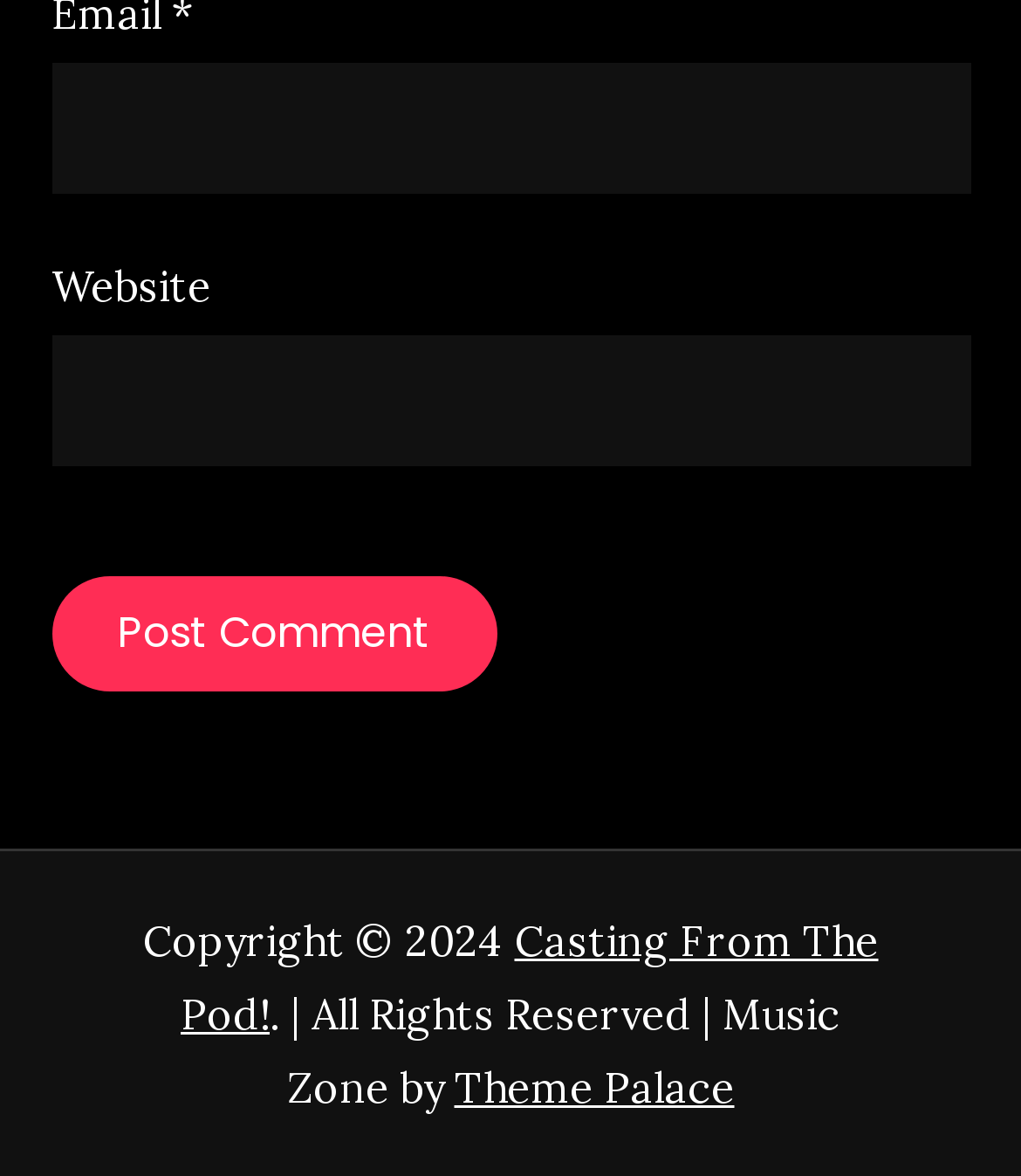Use a single word or phrase to answer the question: 
What is the copyright year mentioned on the webpage?

2024